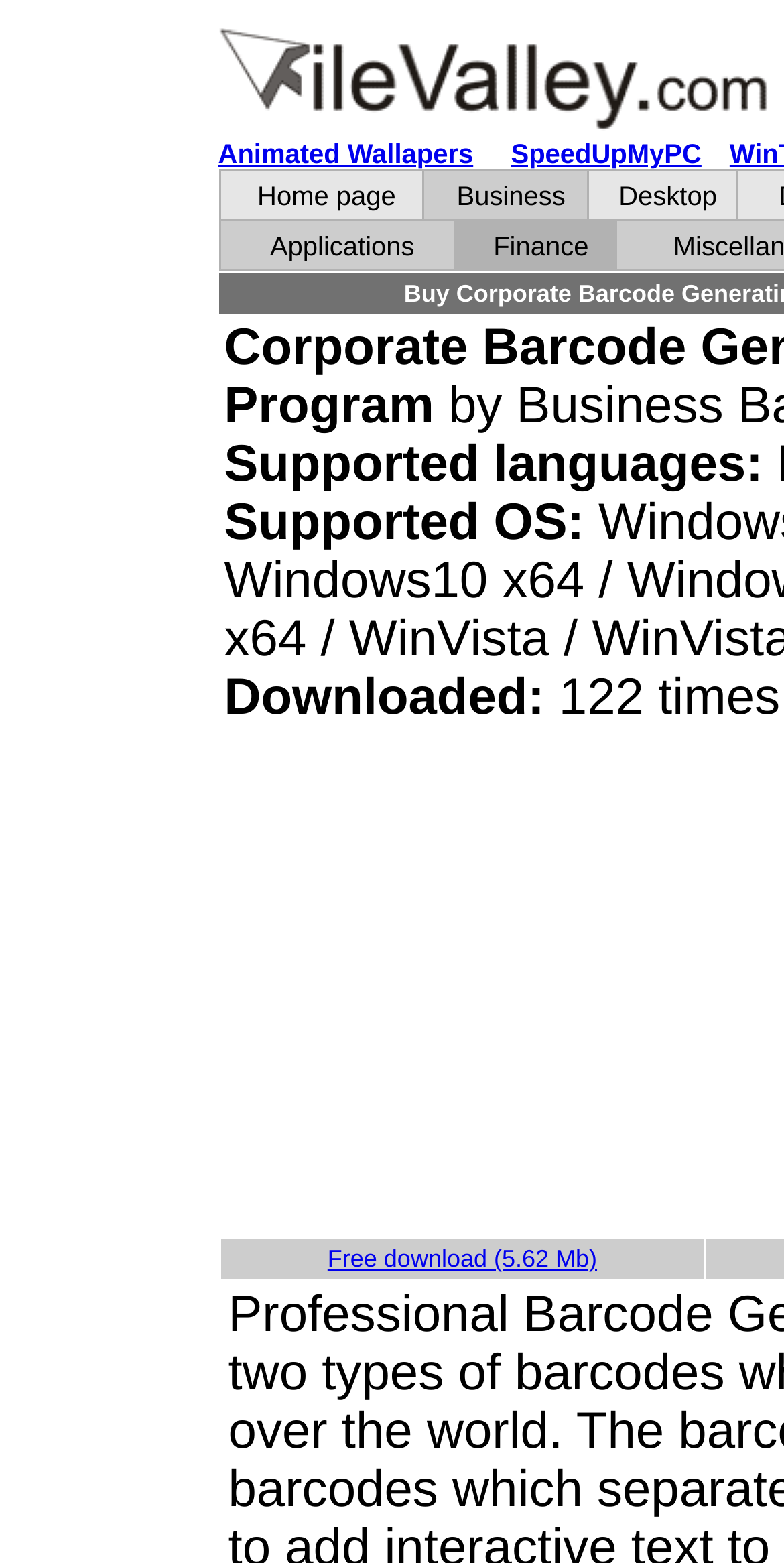Please find the bounding box coordinates in the format (top-left x, top-left y, bottom-right x, bottom-right y) for the given element description. Ensure the coordinates are floating point numbers between 0 and 1. Description: Finance

[0.629, 0.148, 0.751, 0.167]